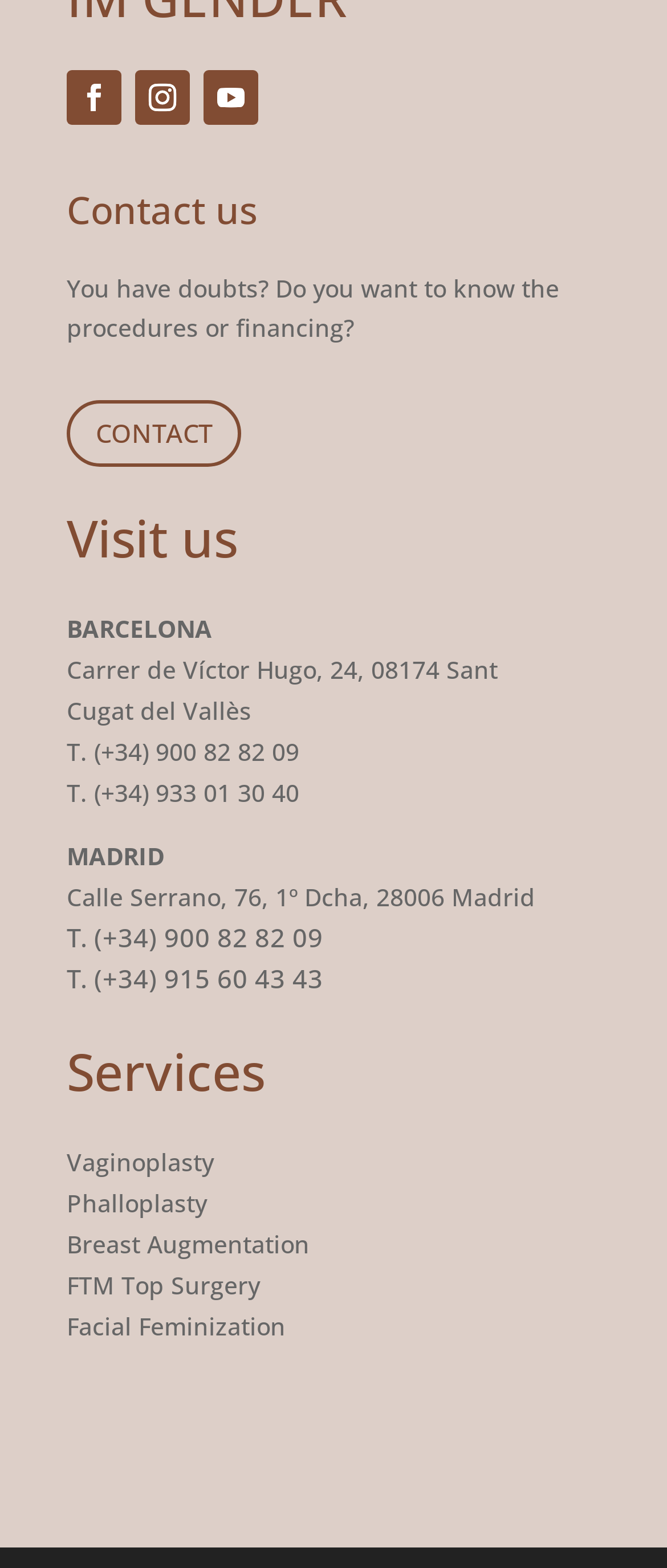Can you identify the bounding box coordinates of the clickable region needed to carry out this instruction: 'Click the contact us link'? The coordinates should be four float numbers within the range of 0 to 1, stated as [left, top, right, bottom].

[0.1, 0.116, 0.387, 0.149]